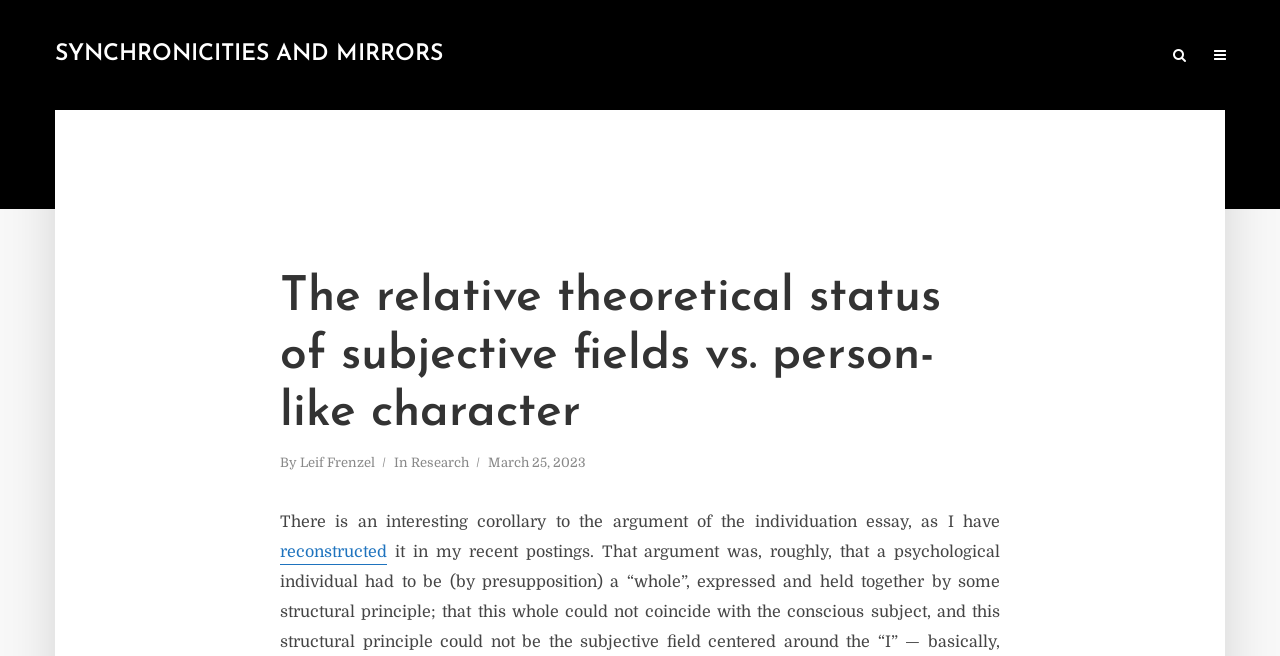Answer the question with a brief word or phrase:
What is the category of this article?

Research